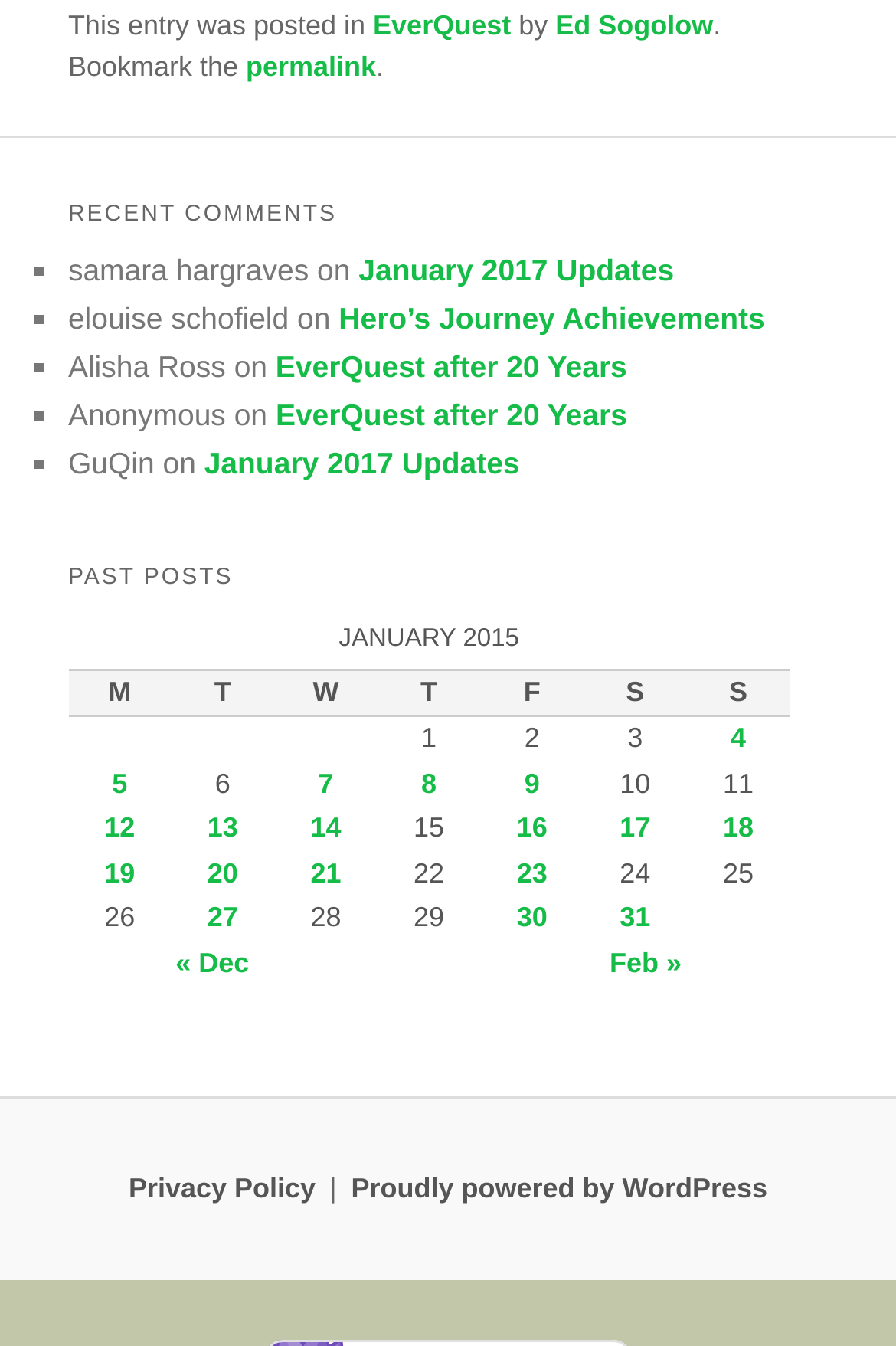Using the webpage screenshot, locate the HTML element that fits the following description and provide its bounding box: "EverQuest after 20 Years".

[0.308, 0.296, 0.7, 0.322]